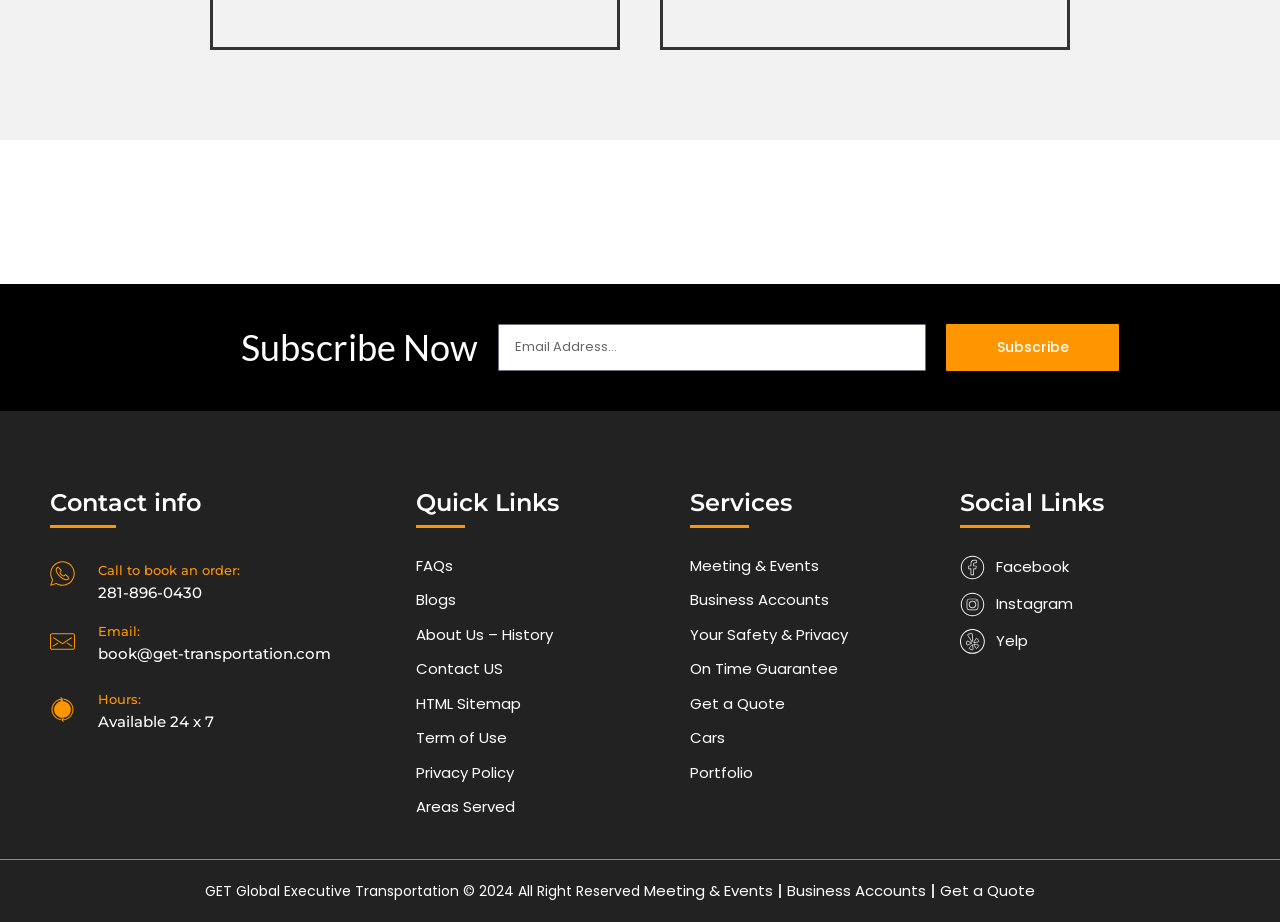Is the company available 24/7?
Please craft a detailed and exhaustive response to the question.

The 'Hours' section states that the company is 'Available 24 x 7', which indicates that the company is available to provide services 24 hours a day, 7 days a week.